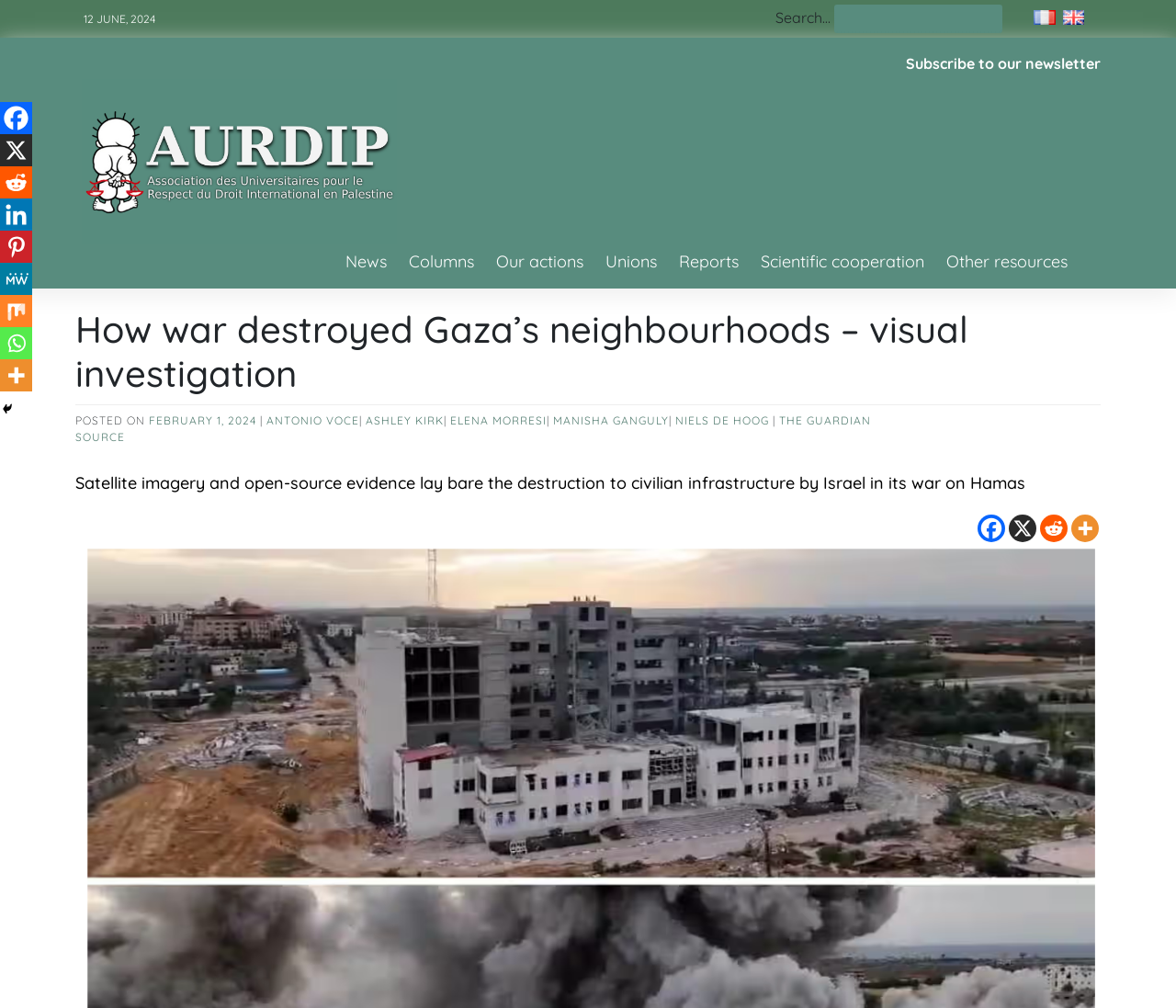Can you locate the main headline on this webpage and provide its text content?

How war destroyed Gaza’s neighbourhoods – visual investigation